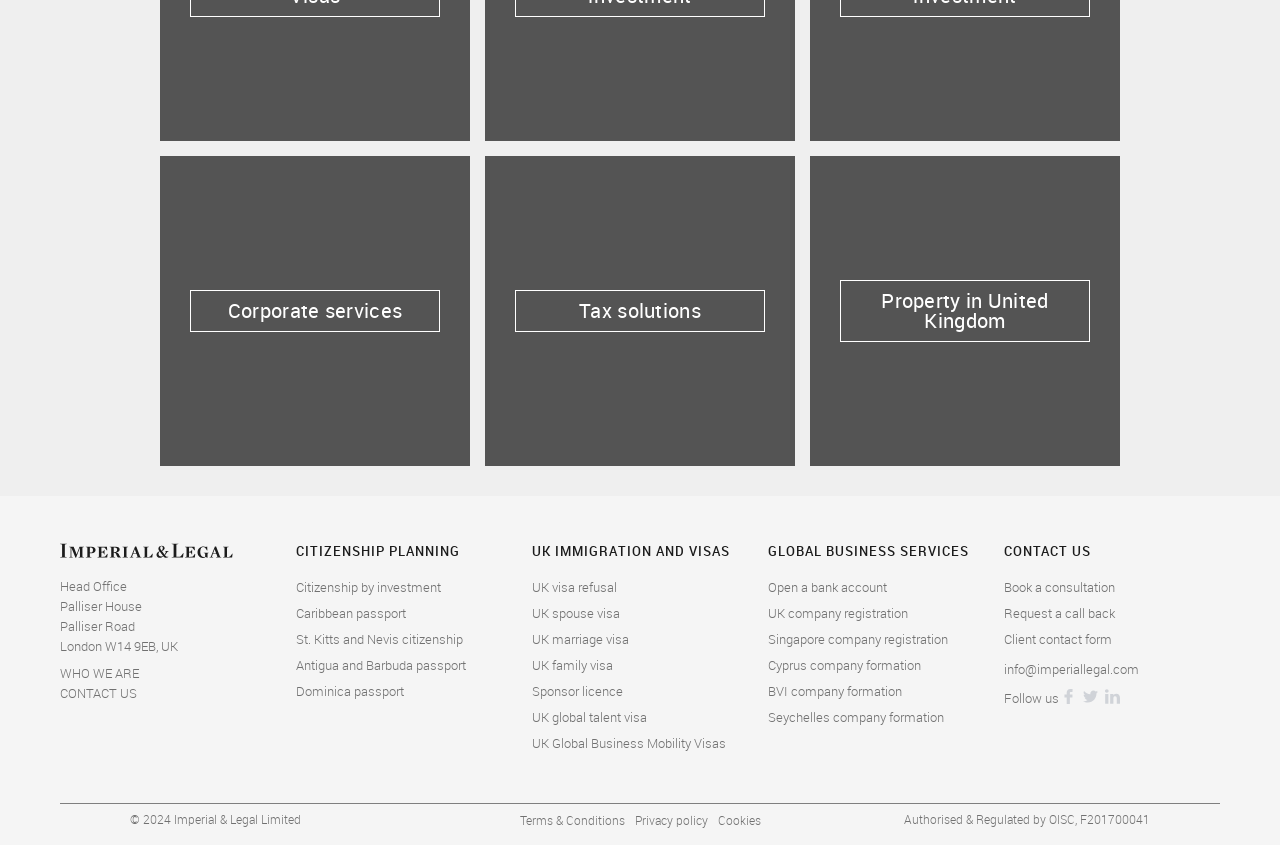Give a one-word or short phrase answer to the question: 
What is the company's email address?

info@imperiallegal.com